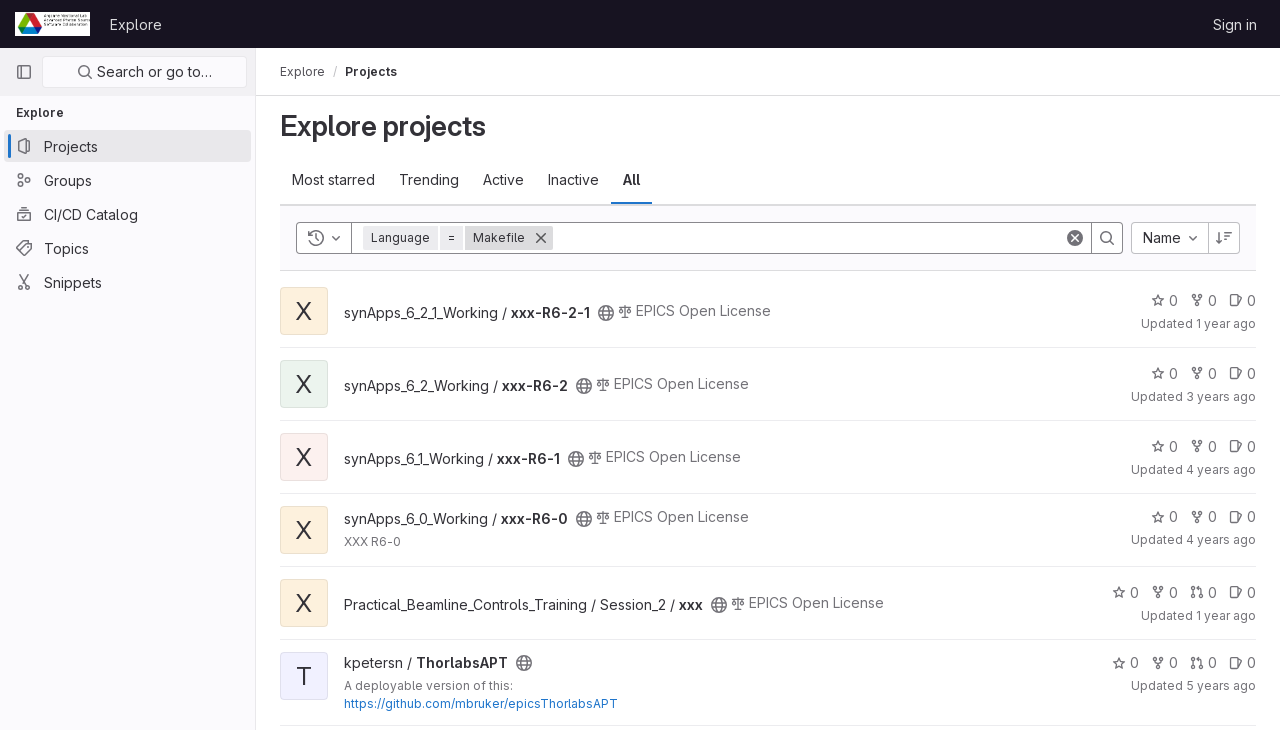Please give a short response to the question using one word or a phrase:
What is the name of the project?

synApps_6_2_1_Working